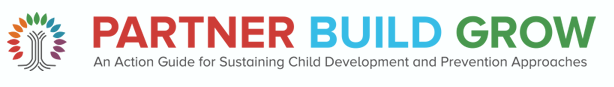What does the stylized tree symbolize?
Give a detailed explanation using the information visible in the image.

The stylized image of a tree adorned with vibrant leaves is a visual representation that aligns with the theme of building supportive networks to enhance the lives of children and families in Broome County, NY, symbolizing growth and interconnectedness among partners in the community.